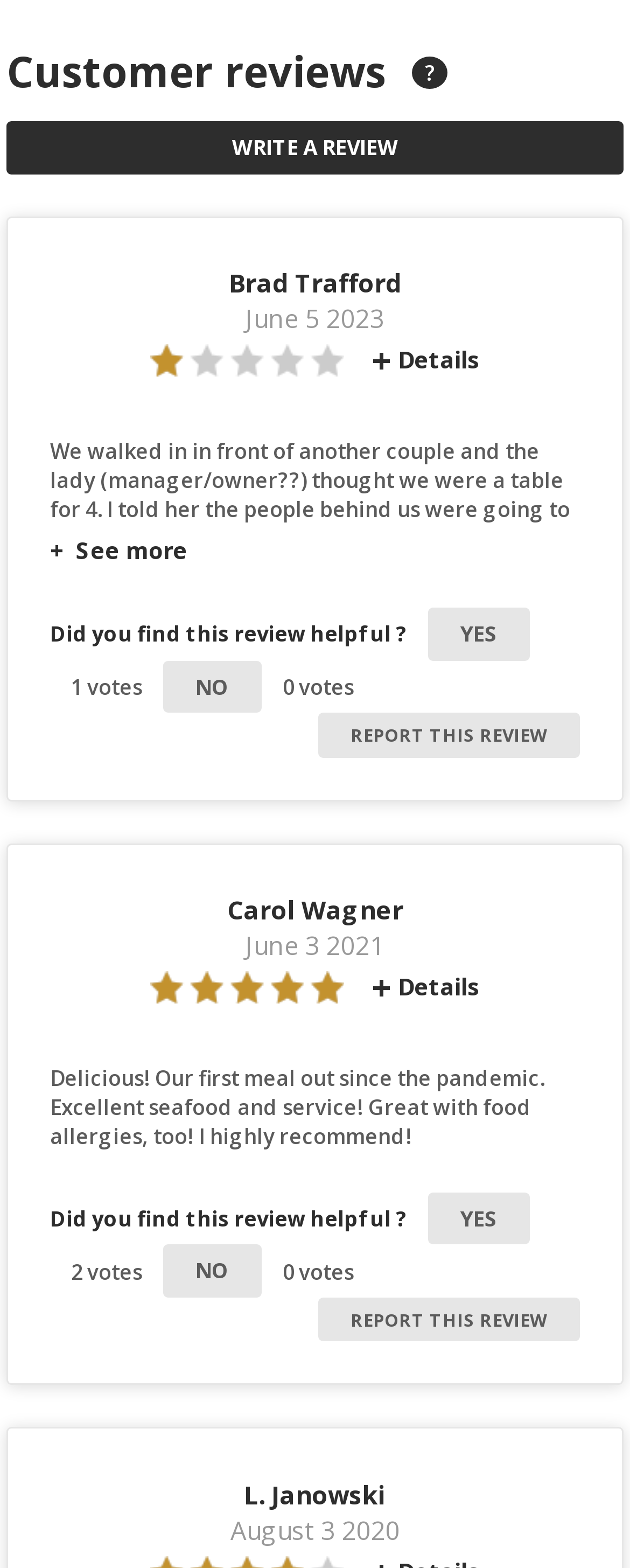Please locate the bounding box coordinates for the element that should be clicked to achieve the following instruction: "Click on WRITE A REVIEW". Ensure the coordinates are given as four float numbers between 0 and 1, i.e., [left, top, right, bottom].

[0.01, 0.077, 0.99, 0.111]